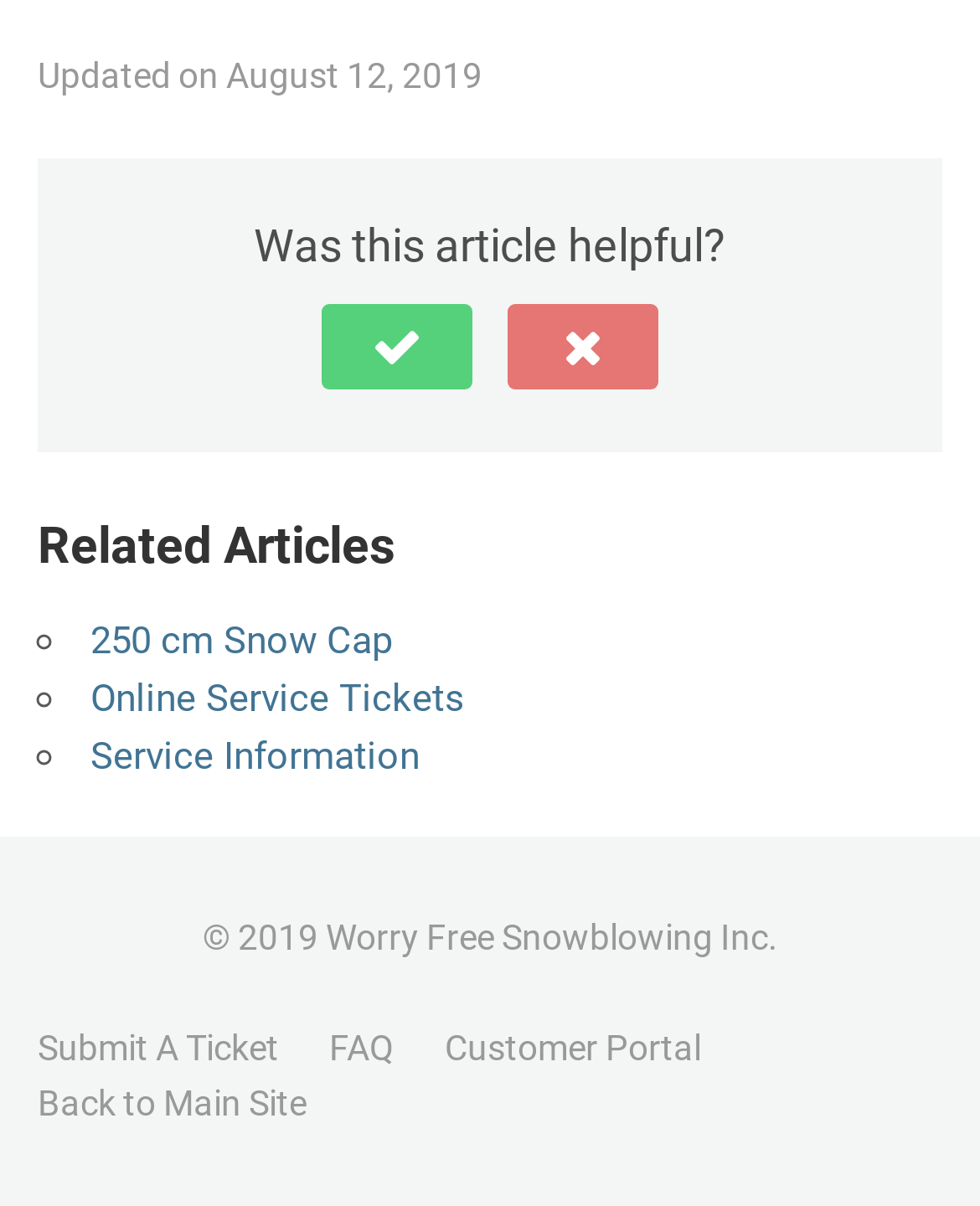Highlight the bounding box coordinates of the element you need to click to perform the following instruction: "Go back to main site."

[0.038, 0.897, 0.313, 0.931]